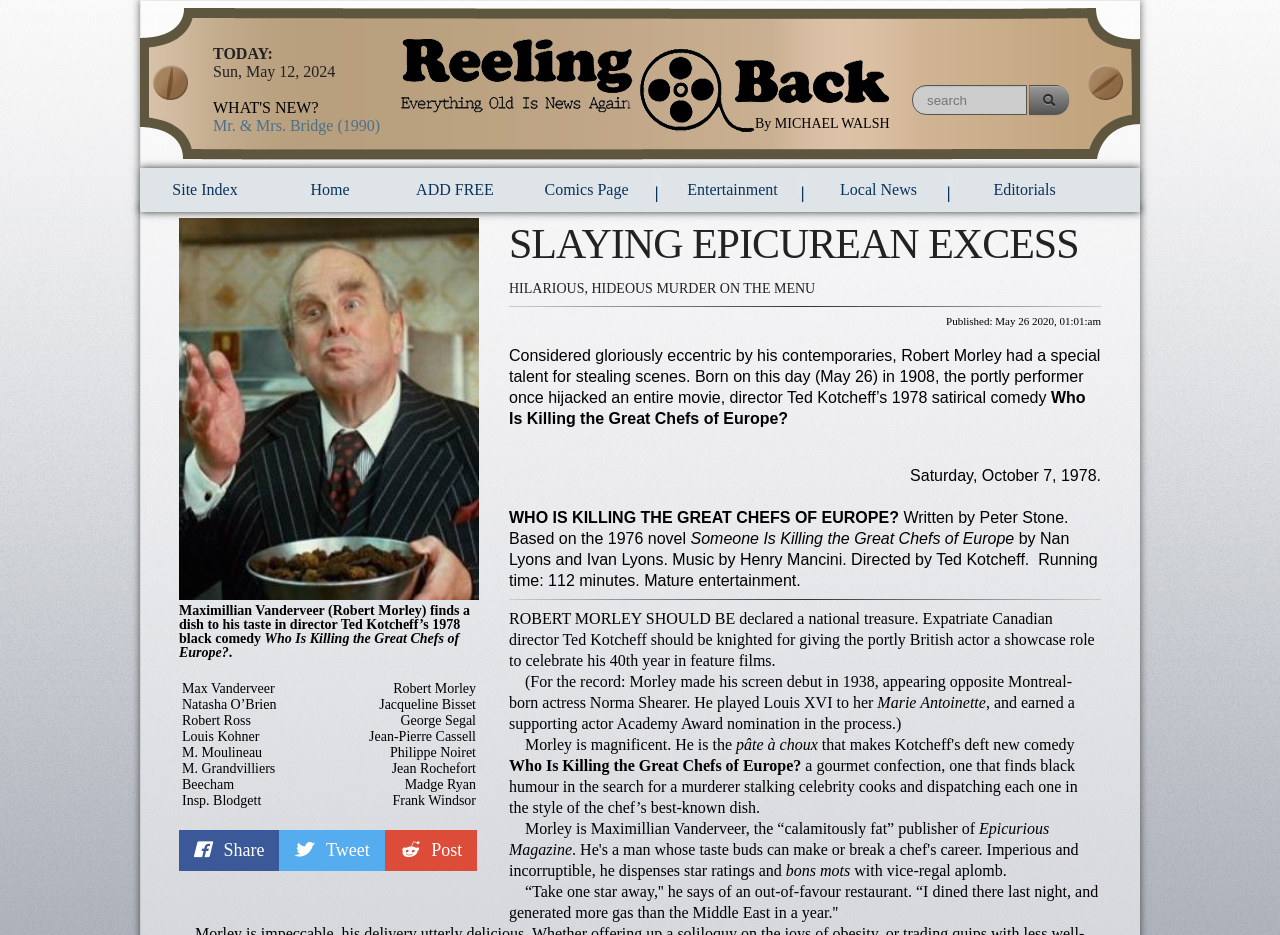Create an in-depth description of the webpage, covering main sections.

The webpage appears to be a review or article about a movie, specifically "Who Is Killing the Great Chefs of Europe?" released in 1978. At the top of the page, there is a table with three cells, containing the title "TODAY: Sun, May 12, 2024", a link to "Mr. & Mrs. Bridge (1990)", and a cell with a search box and a button. Below this table, there are several links to different sections of the website, including "Site Index", "Home", "ADD FREE", "Comics Page", "Entertainment", "Local News", and "Editorials".

On the left side of the page, there is a large image, and below it, a block of text describing the movie, including its director, Ted Kotcheff, and its cast, including Robert Morley, Jacqueline Bisset, and George Segal. The text also mentions the movie's plot, which involves a series of murders of famous chefs.

Below this block of text, there is a table with two cells, containing a list of actors and their corresponding characters. The first cell lists the characters Maximillian Vanderveer, Natasha O'Brien, Robert Ross, Louis Kohner, M. Moulineau, M. Grandvilliers, Beecham, and Insp. Blodgett, while the second cell lists the actors Robert Morley, Jacqueline Bisset, George Segal, Jean-Pierre Cassell, Philippe Noiret, Jean Rochefort, Madge Ryan, and Frank Windsor.

Further down the page, there are several headings, including "SLAYING EPICUREAN EXCESS", "HILARIOUS, HIDEOUS MURDER ON THE MENU", and "WHO IS KILLING THE GREAT CHEFS OF EUROPE?". Below these headings, there are blocks of text discussing the movie, including its release date, its cast, and its plot. There are also several links to share the article on social media platforms.

At the bottom of the page, there are three links to share the article, labeled with icons for Facebook, Twitter, and email.